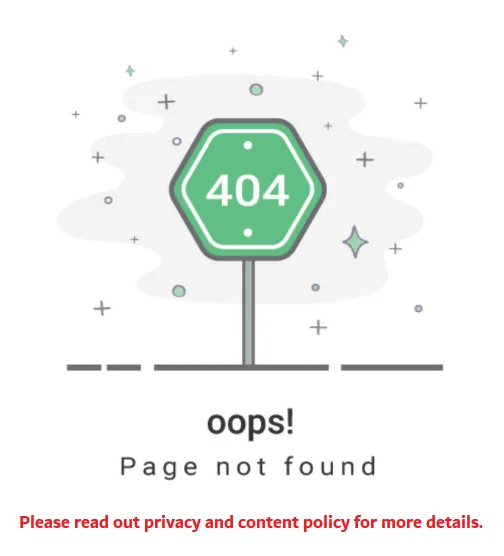What color is the text 'oops! Page not found'?
Please use the visual content to give a single word or phrase answer.

Red